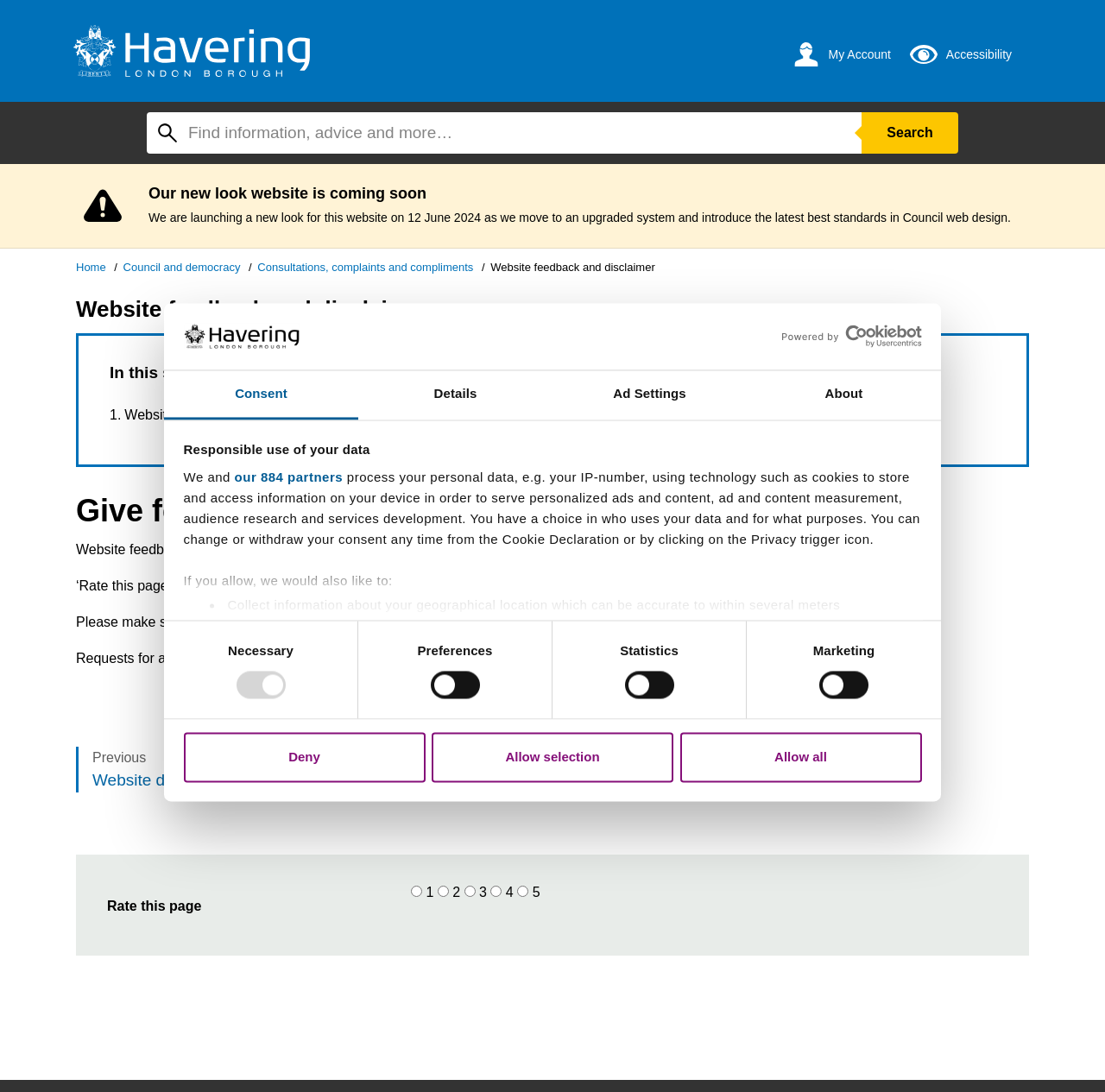Reply to the question below using a single word or brief phrase:
What is the purpose of the 'Rate this page' feature?

To comment about the page contents or the website